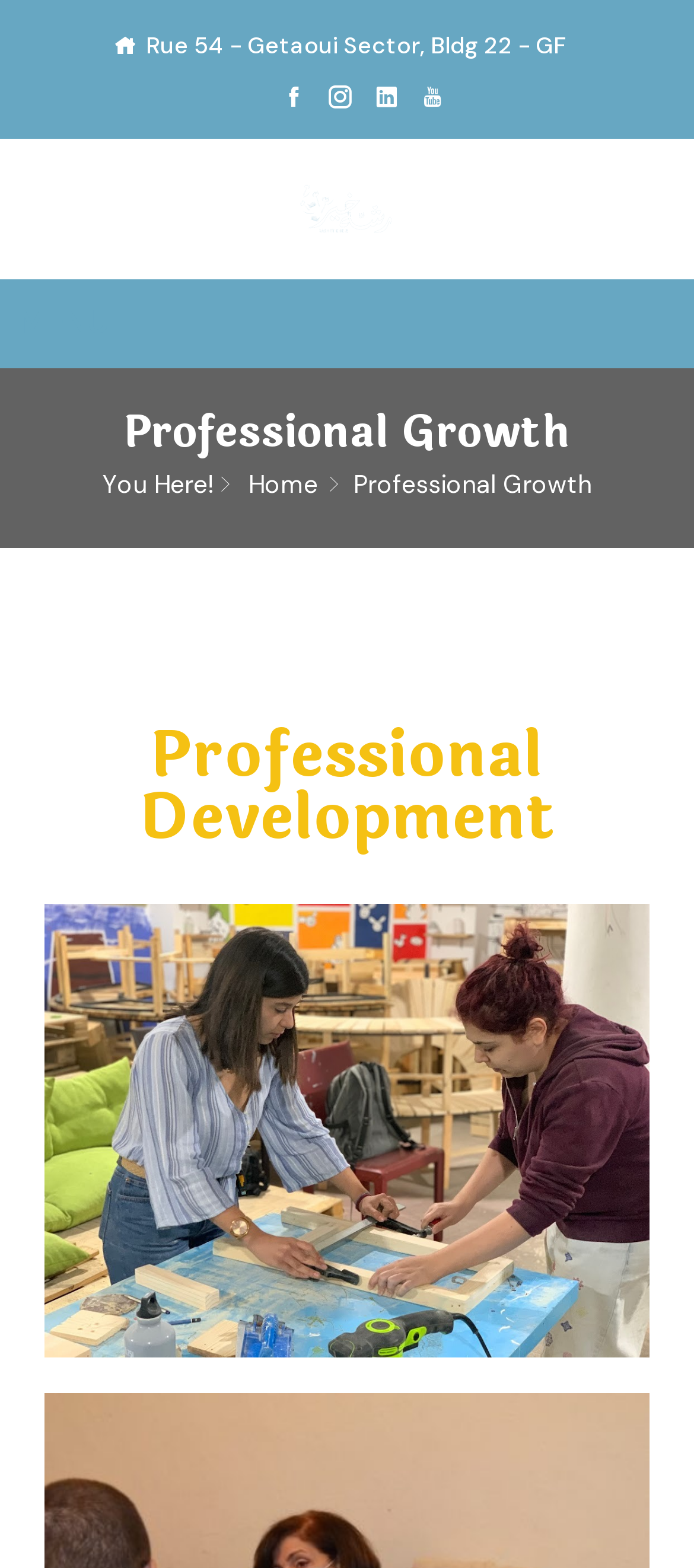Bounding box coordinates are specified in the format (top-left x, top-left y, bottom-right x, bottom-right y). All values are floating point numbers bounded between 0 and 1. Please provide the bounding box coordinate of the region this sentence describes: title="Facebook"

[0.406, 0.051, 0.44, 0.074]